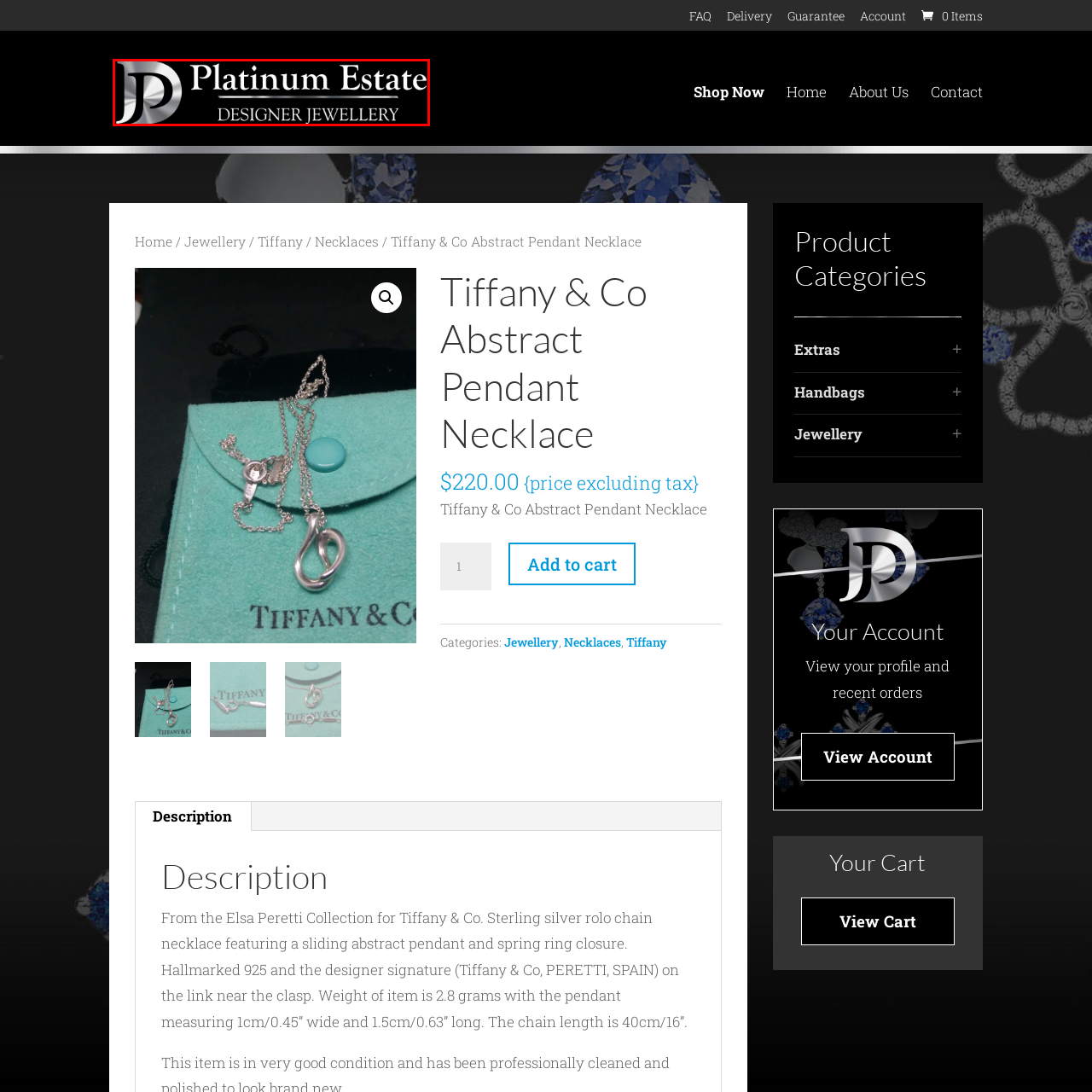Deliver a detailed account of the image that lies within the red box.

The image features an elegant logo for "Platinum Estate Designer Jewellery." The design showcases a sophisticated font with the words "Platinum Estate" prominently displayed in a sleek, polished typeface, while "DESIGNER JEWELLERY" is elegantly positioned beneath in a refined style. The logo is presented against a classic black background, enhancing the luxurious feel and emphasizing the premium nature of the brand. This imagery encapsulates a sense of refined elegance, catering to a clientele that appreciates high-quality, designer jewelry.